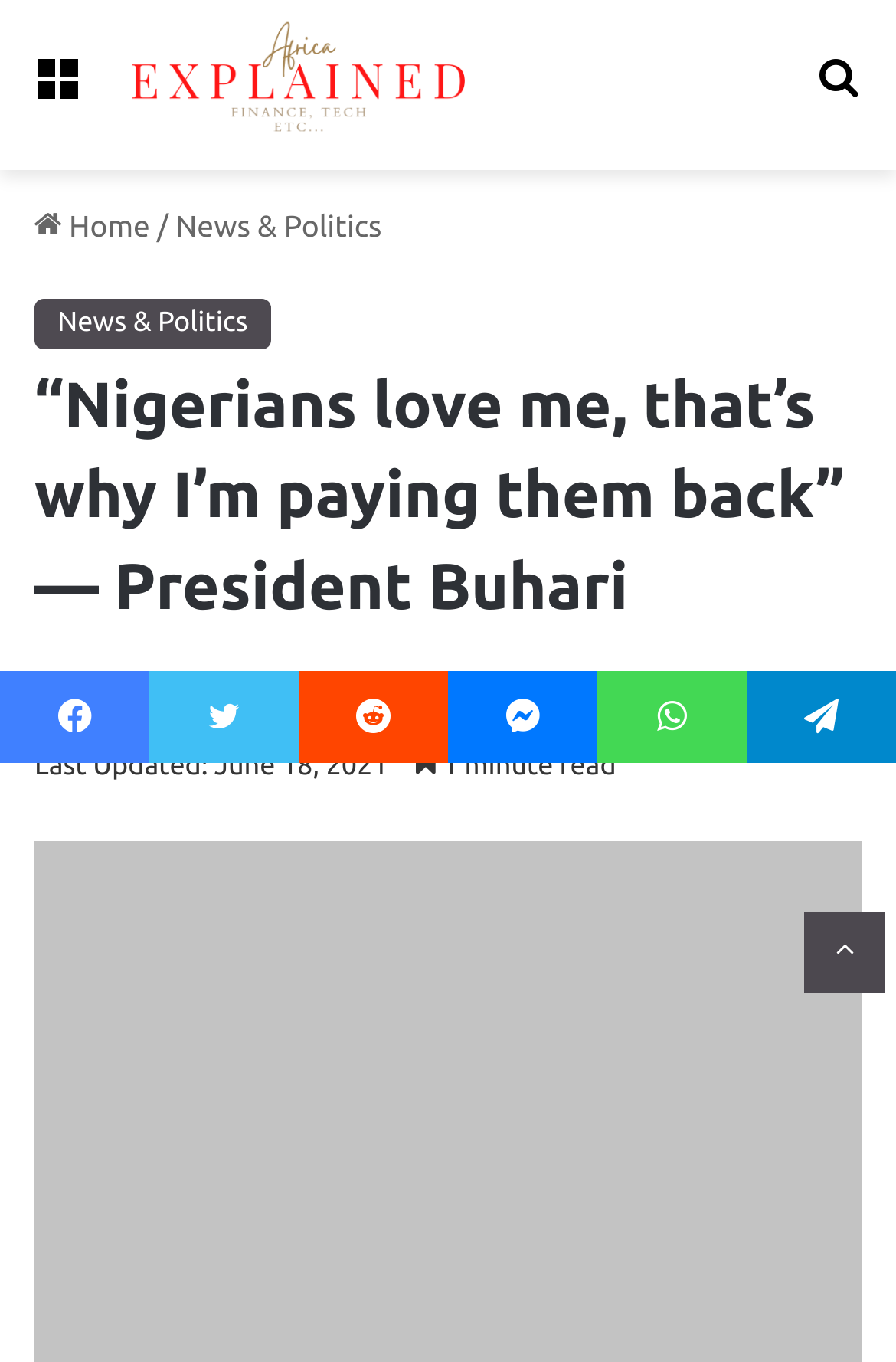Locate the bounding box of the user interface element based on this description: "Search for".

[0.91, 0.031, 0.962, 0.107]